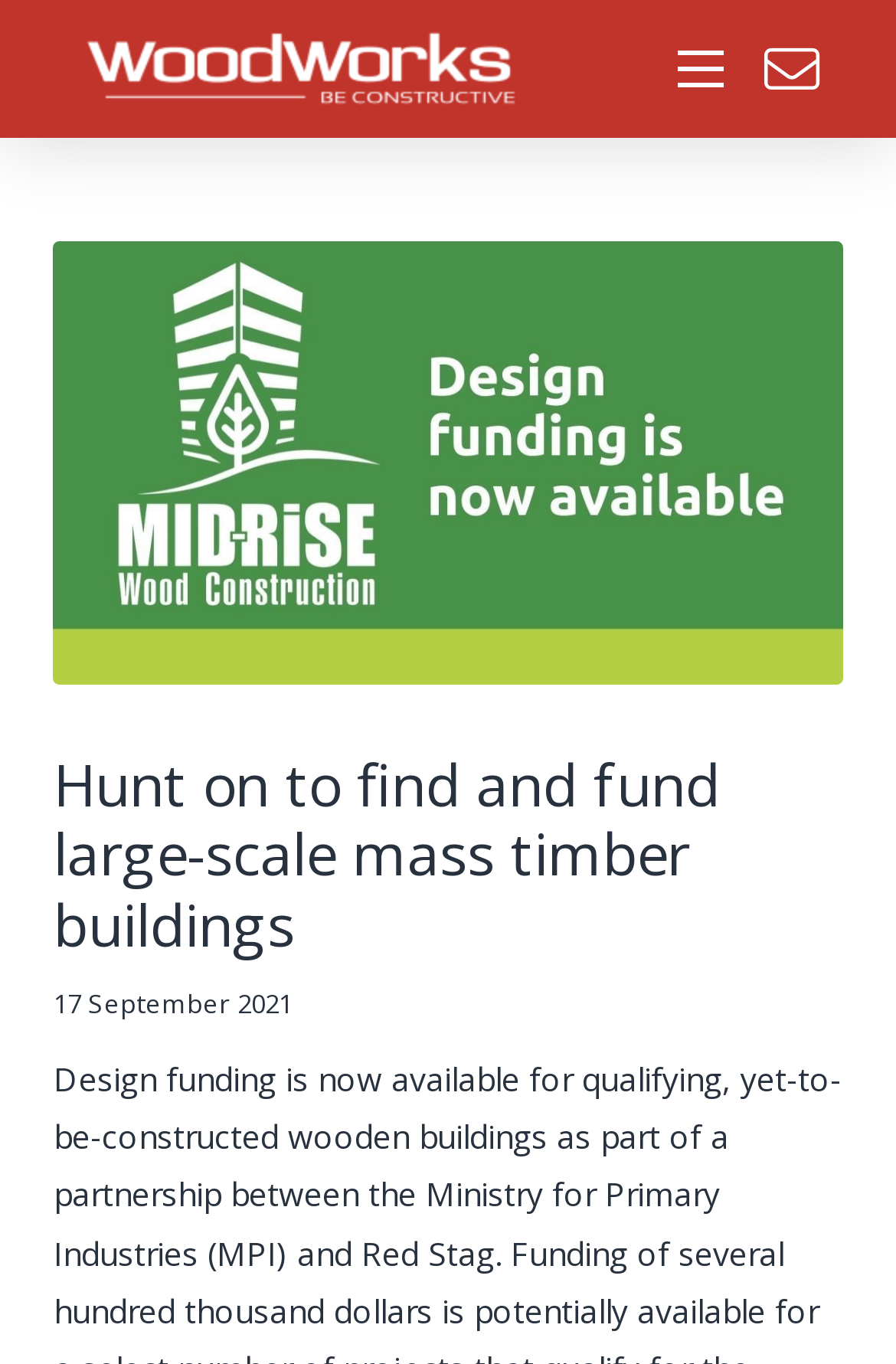What is the date of the latest article?
Please provide a comprehensive answer to the question based on the webpage screenshot.

I found the date of the latest article by looking at the static text element located at the bottom of the modal content, which is triggered by the 'Toggle Modal Content' button. The text element contains the date '17 September 2021'.